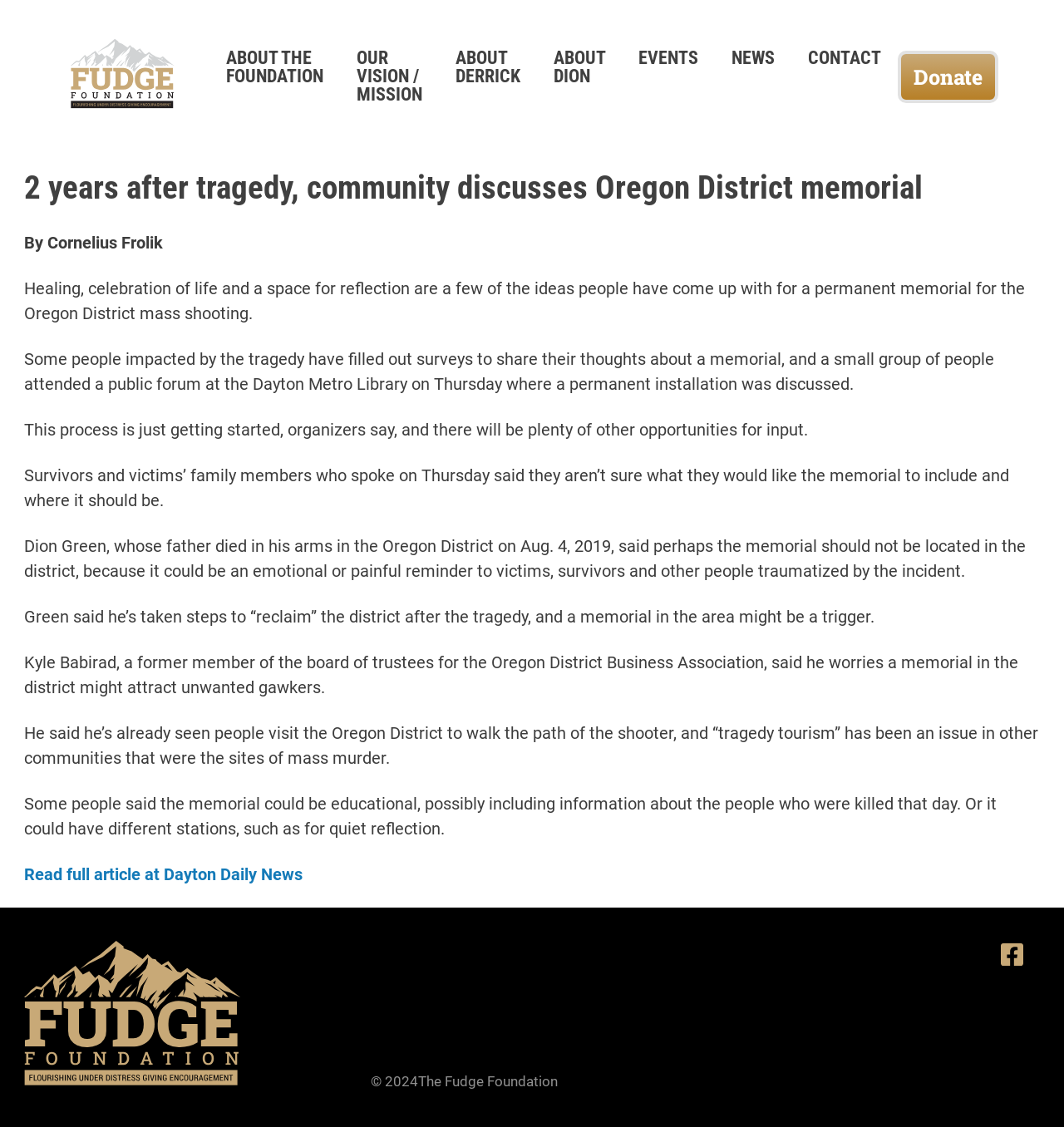Find the bounding box coordinates of the element to click in order to complete the given instruction: "View the image related to the Oregon District memorial."

[0.066, 0.015, 0.164, 0.116]